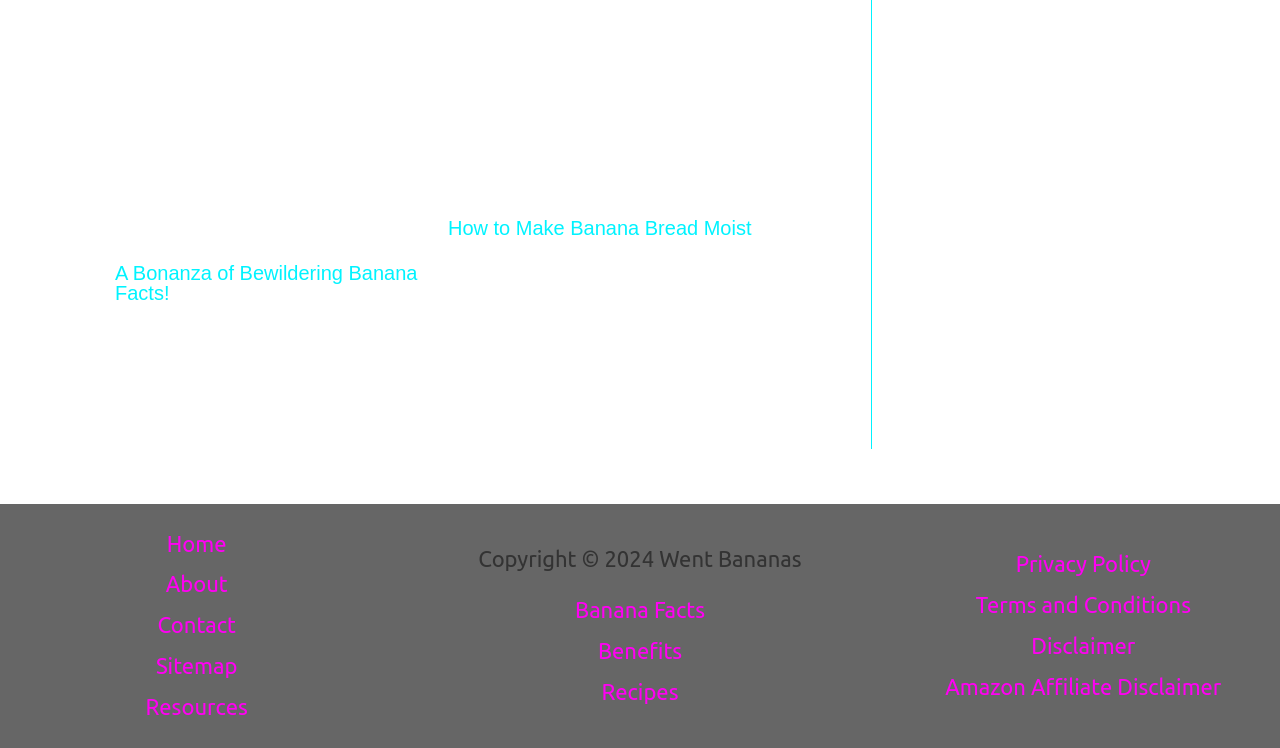Please identify the bounding box coordinates of the region to click in order to complete the given instruction: "View Privacy Policy". The coordinates should be four float numbers between 0 and 1, i.e., [left, top, right, bottom].

[0.793, 0.737, 0.899, 0.77]